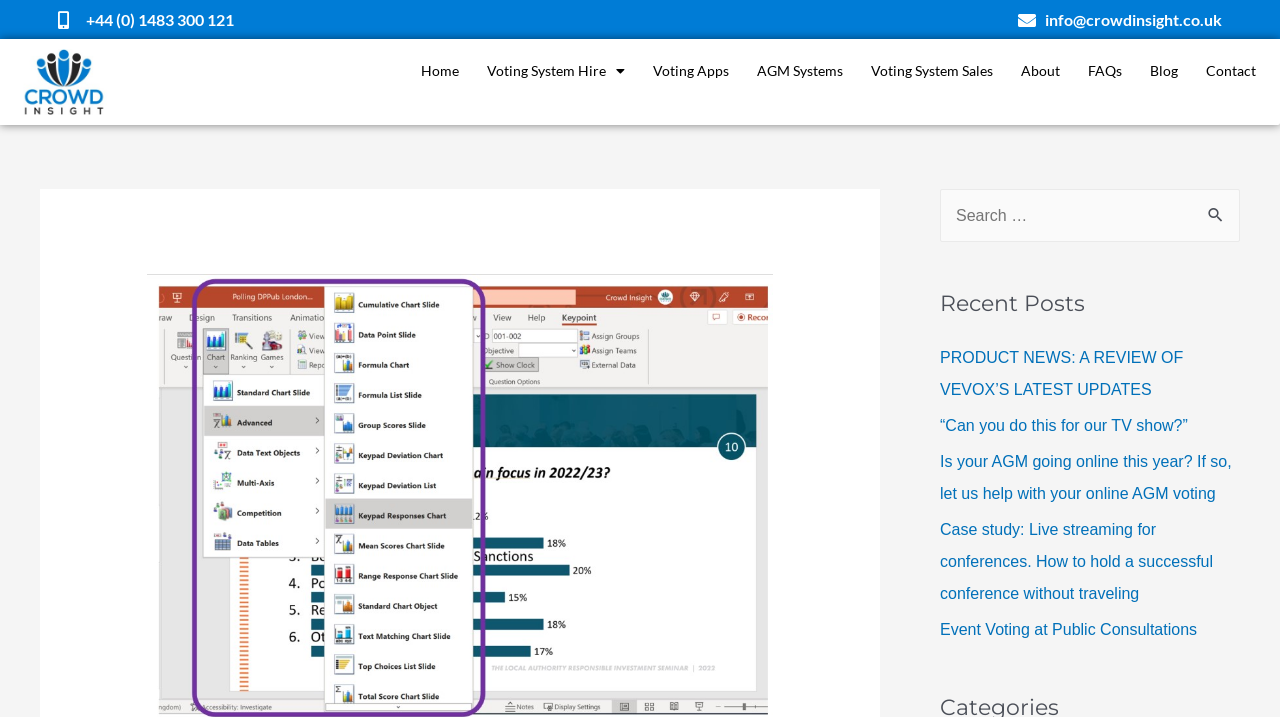What is the phone number on the webpage?
Using the information from the image, answer the question thoroughly.

I found the phone number by looking at the links on the webpage, specifically the one with the bounding box coordinates [0.045, 0.014, 0.182, 0.041]. This link has the OCR text '+44 (0) 1483 300 121', which is the phone number.